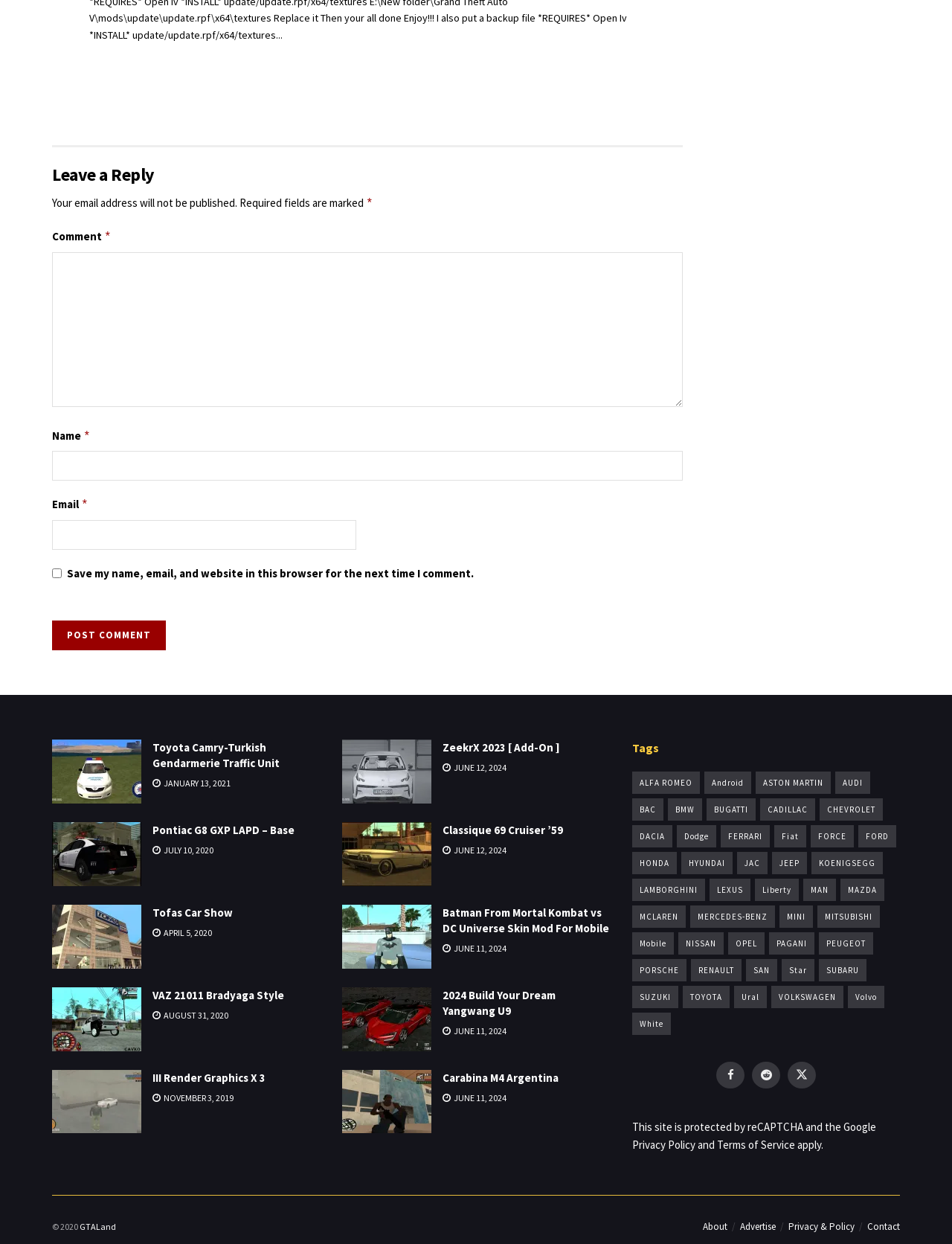What is required to post a comment?
Provide a detailed answer to the question using information from the image.

To post a comment, users are required to fill in their name, email, and comment, as indicated by the required fields marked with an asterisk (*) next to the input fields.